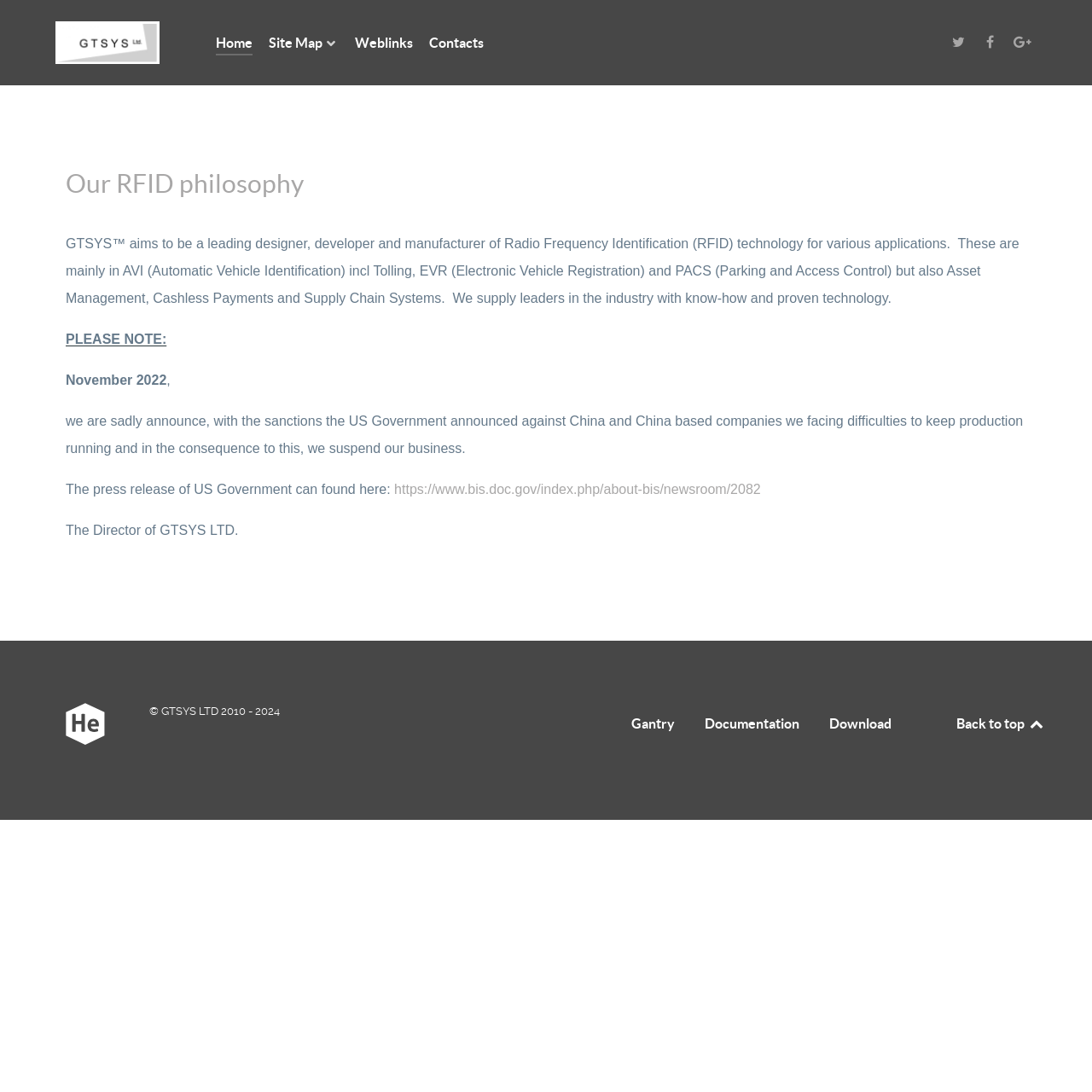What is the announcement made by the company in November 2022?
Based on the image, give a concise answer in the form of a single word or short phrase.

Suspension of business